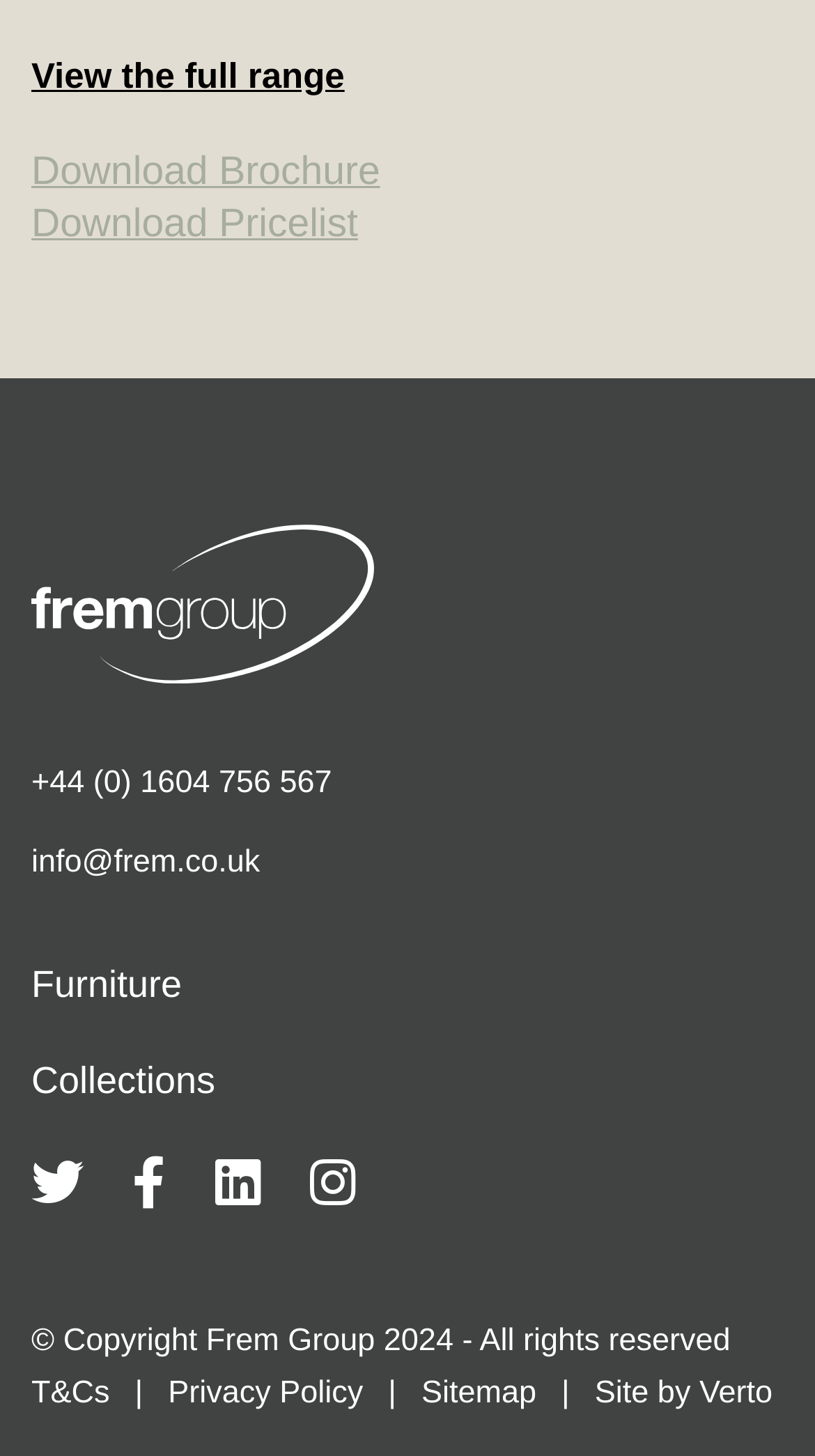Please specify the bounding box coordinates in the format (top-left x, top-left y, bottom-right x, bottom-right y), with all values as floating point numbers between 0 and 1. Identify the bounding box of the UI element described by: View the full range

[0.038, 0.038, 0.423, 0.066]